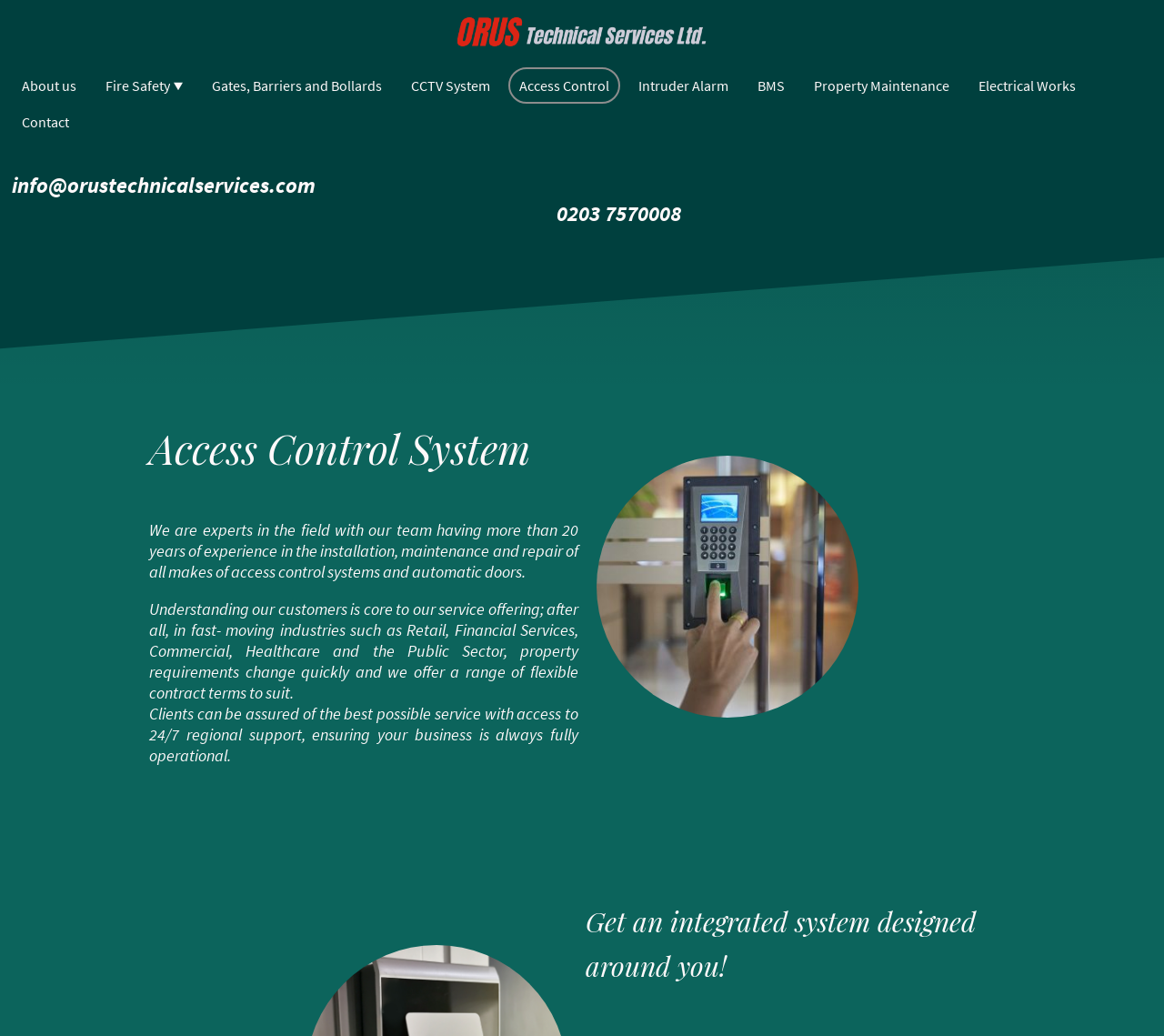Determine the bounding box coordinates for the clickable element required to fulfill the instruction: "Click the 'Fire Safety' link". Provide the coordinates as four float numbers between 0 and 1, i.e., [left, top, right, bottom].

[0.083, 0.067, 0.165, 0.098]